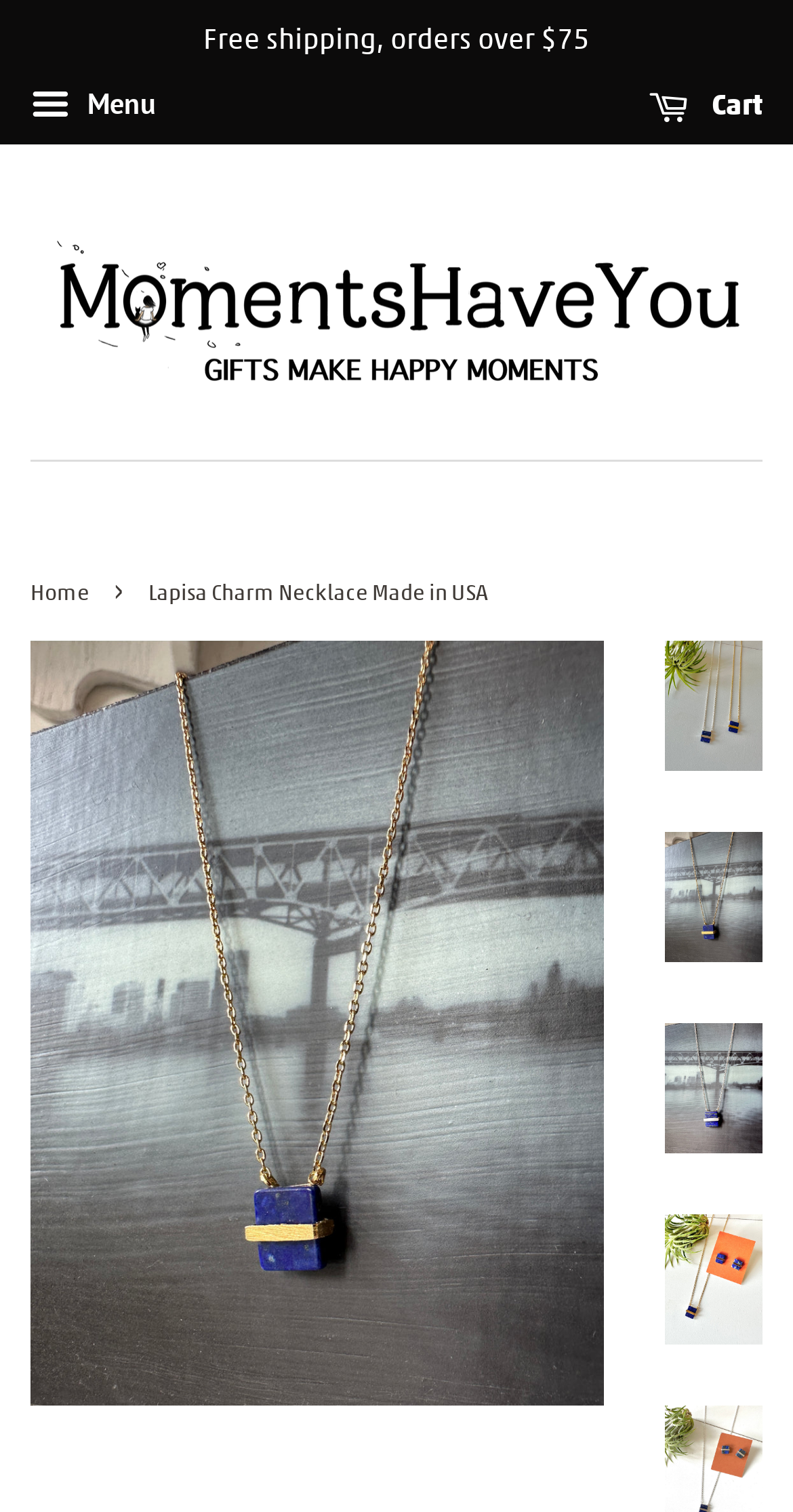Given the element description: "Cart 0", predict the bounding box coordinates of the UI element it refers to, using four float numbers between 0 and 1, i.e., [left, top, right, bottom].

[0.818, 0.048, 0.962, 0.093]